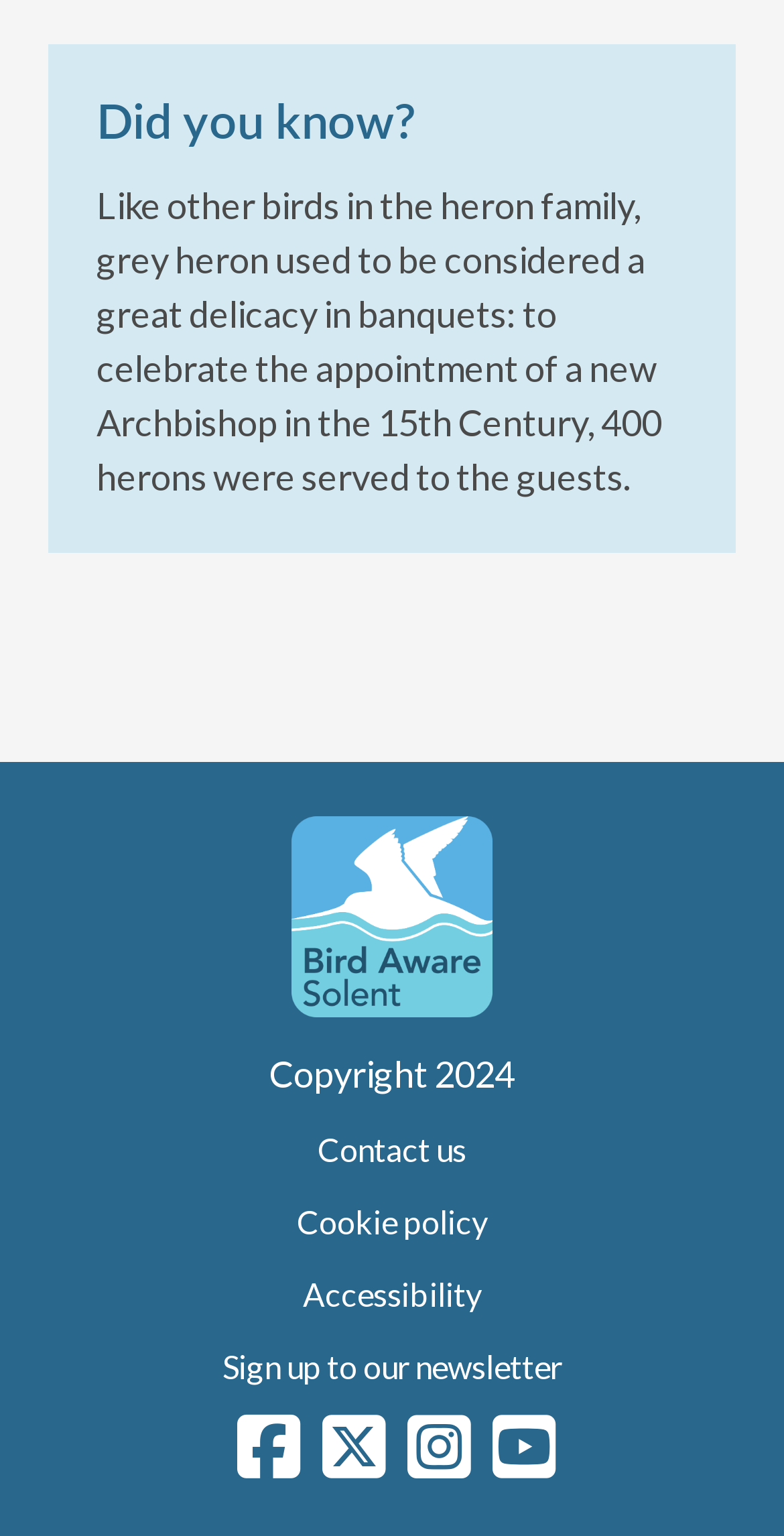How many social media links are there?
Please provide a single word or phrase as your answer based on the image.

4